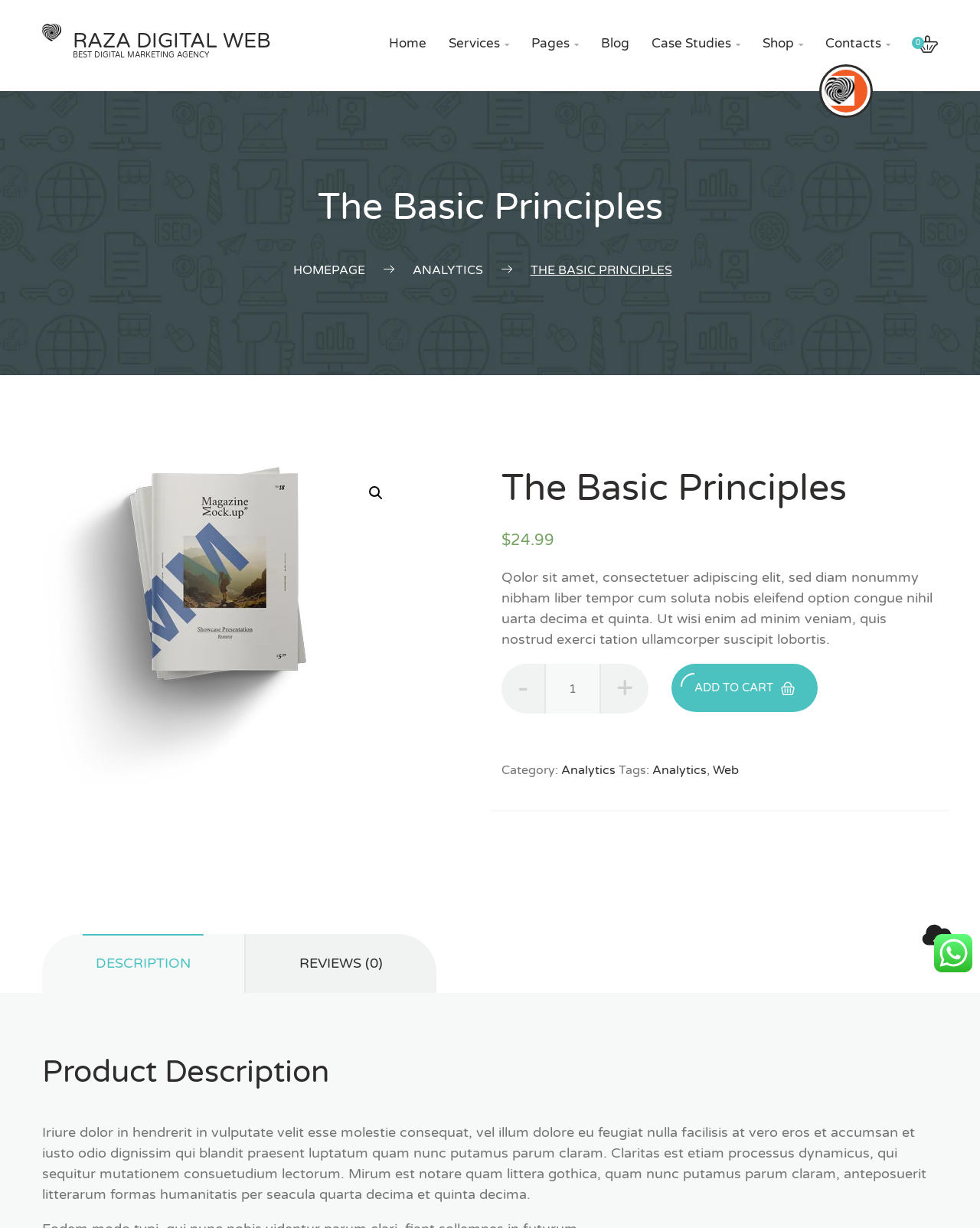Using floating point numbers between 0 and 1, provide the bounding box coordinates in the format (top-left x, top-left y, bottom-right x, bottom-right y). Locate the UI element described here: Case Studies

[0.665, 0.029, 0.755, 0.042]